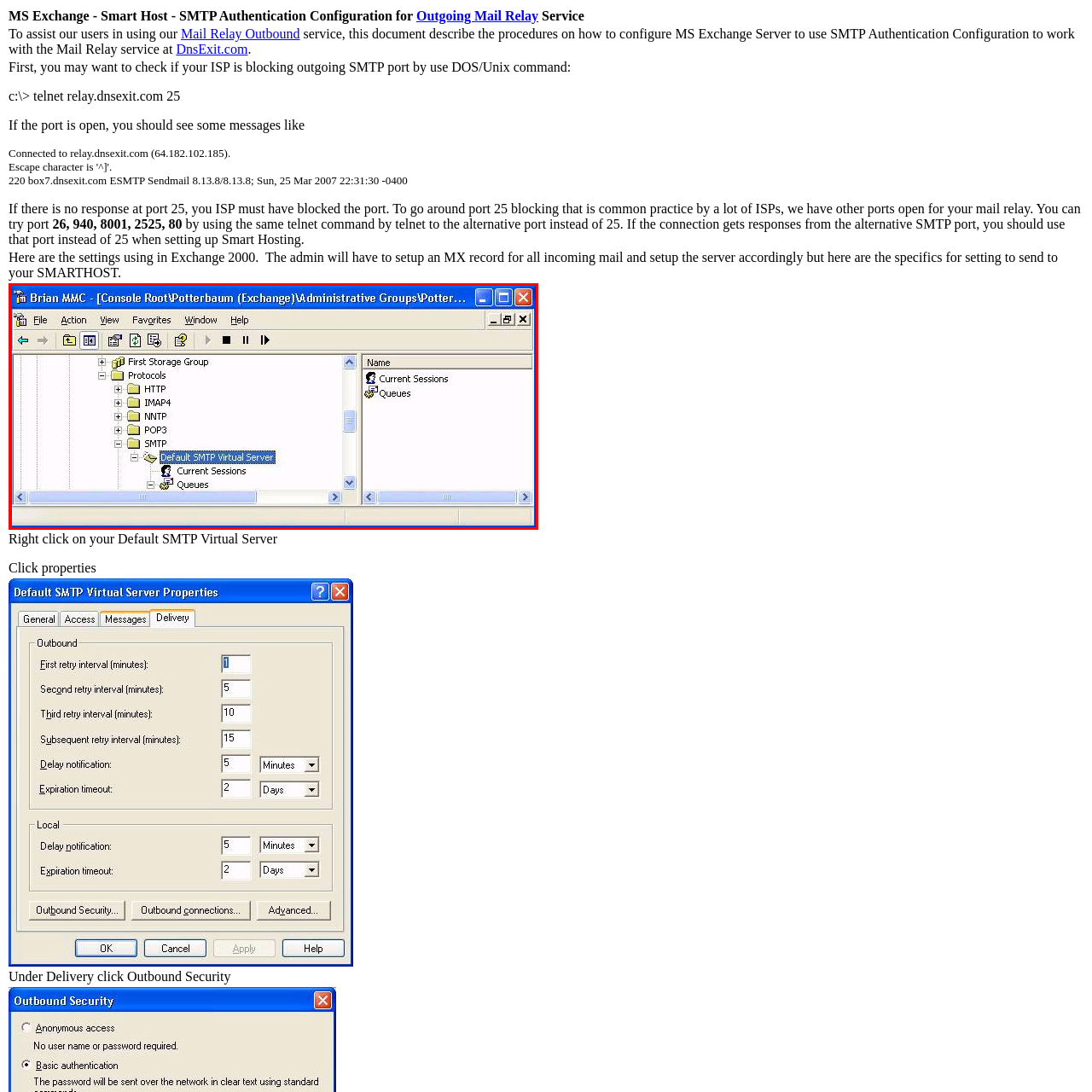Generate a detailed description of the image highlighted within the red border.

The image showcases a Microsoft Management Console (MMC) window, specifically for Microsoft Exchange. The screen displays a hierarchical view of the configuration settings related to the "First Storage Group" and its various protocols, including HTTP, IMAP4, INTP, POP3, and SMTP. 

Highlighted in blue is the "Default SMTP Virtual Server," indicating that this is the selected item for configuration. To the right, the console provides details about "Current Sessions" and "Queues," which are crucial for monitoring the email flow through the SMTP server. This setup is vital for administrators managing email traffic and ensuring smooth delivery within their network environment. The interface is part of a broader administrative framework used to maintain email services effectively.